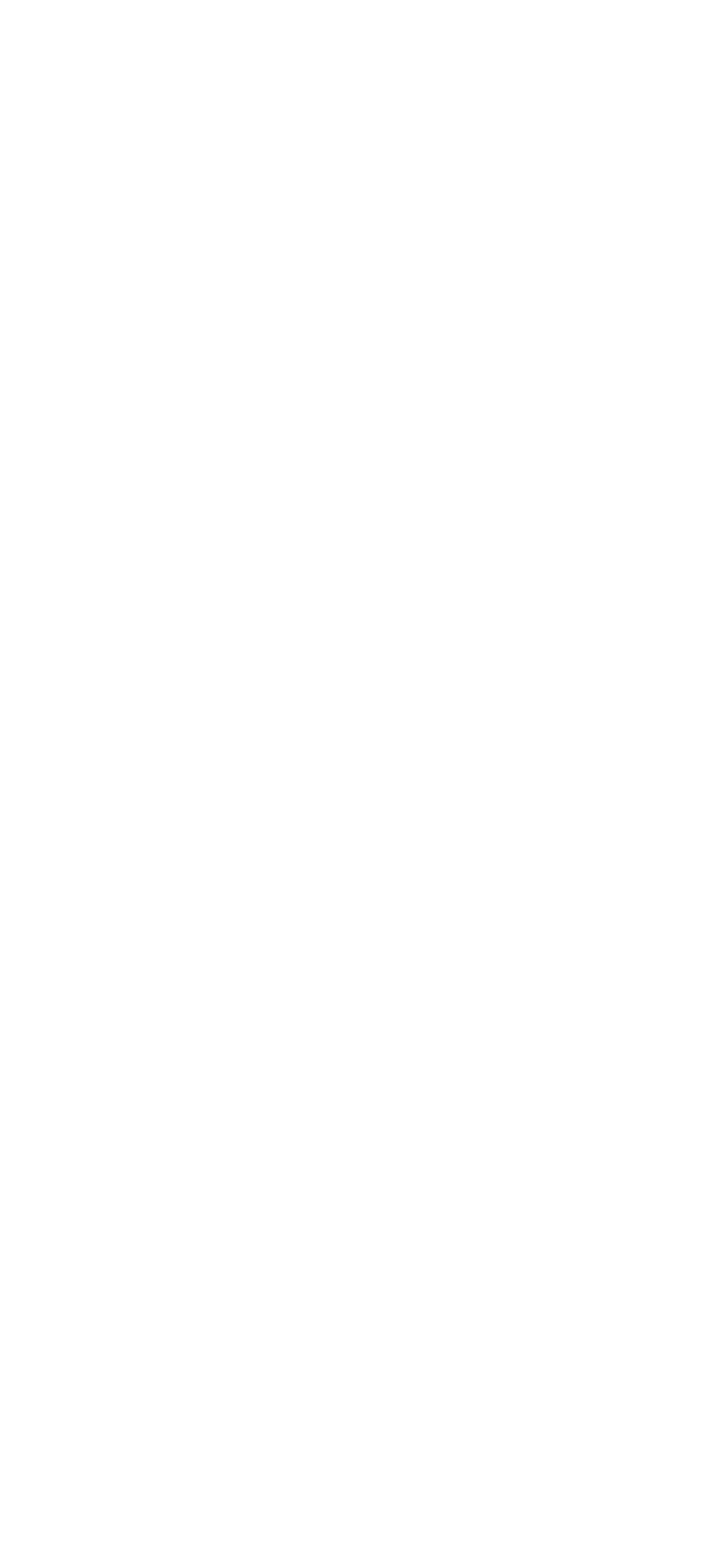Please provide a detailed answer to the question below based on the screenshot: 
What are the social media icons available on the webpage?

The webpage contains two social media icons, represented by the Unicode characters '' and '', which are commonly used to represent social media platforms.